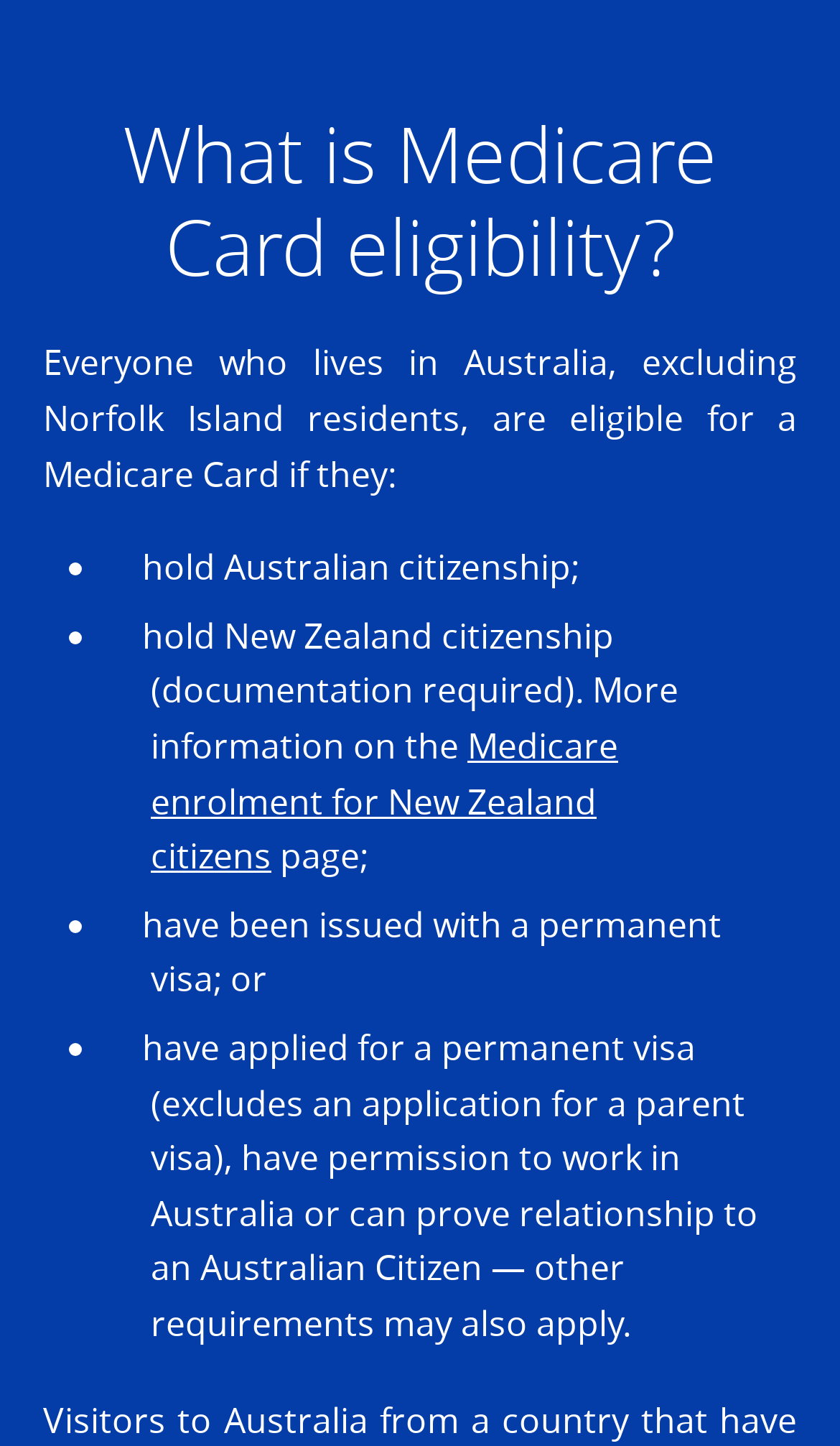With reference to the image, please provide a detailed answer to the following question: How many eligibility criteria are listed on the webpage?

The webpage lists four eligibility criteria for a Medicare Card: holding Australian citizenship, holding New Zealand citizenship, having been issued with a permanent visa, or having applied for a permanent visa and meeting other requirements.